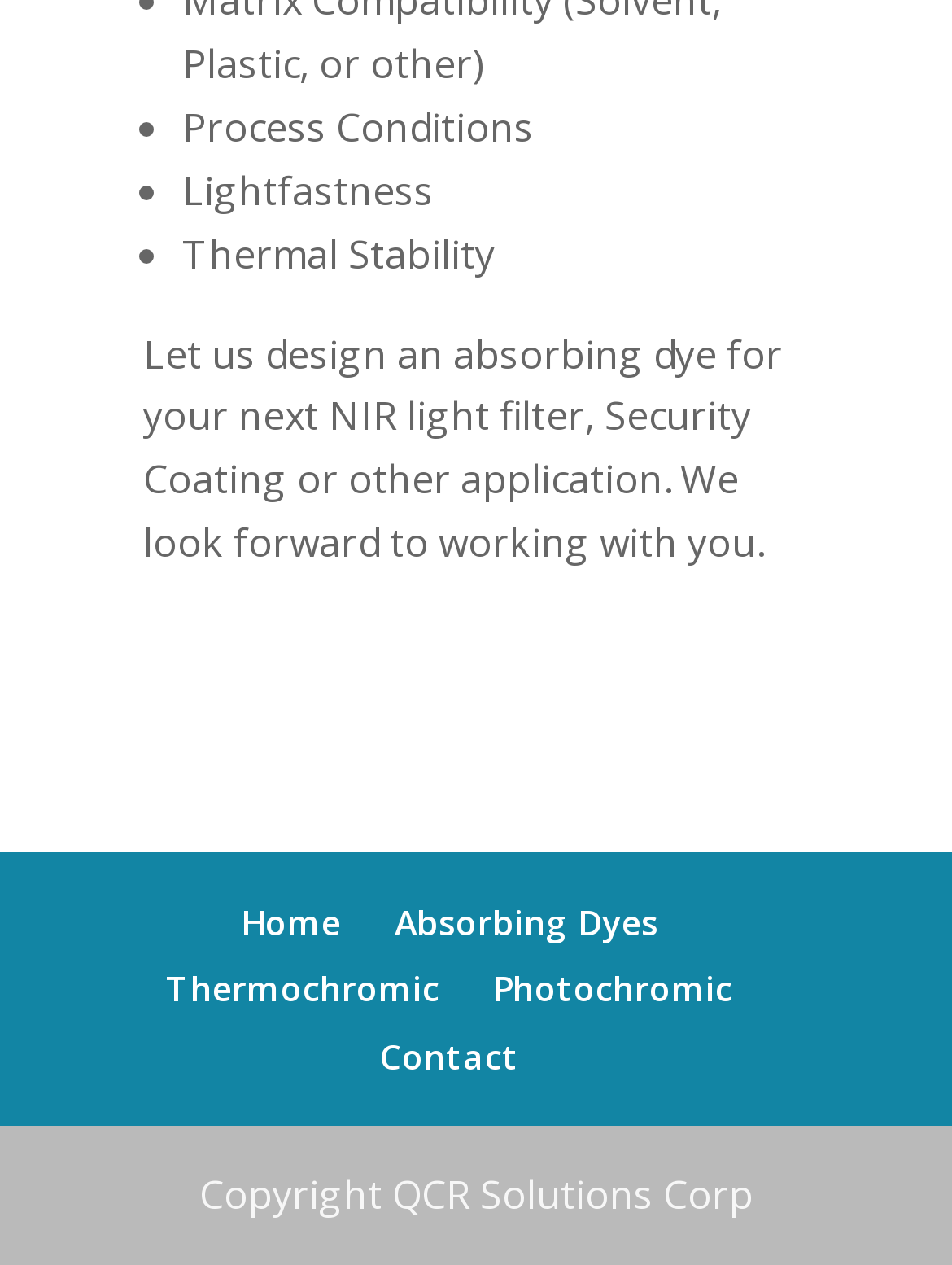Use the information in the screenshot to answer the question comprehensively: What are the three process conditions listed?

The webpage lists three process conditions: Lightfastness, Thermal Stability, and another one that is not specified by name, but is denoted by a bullet point.